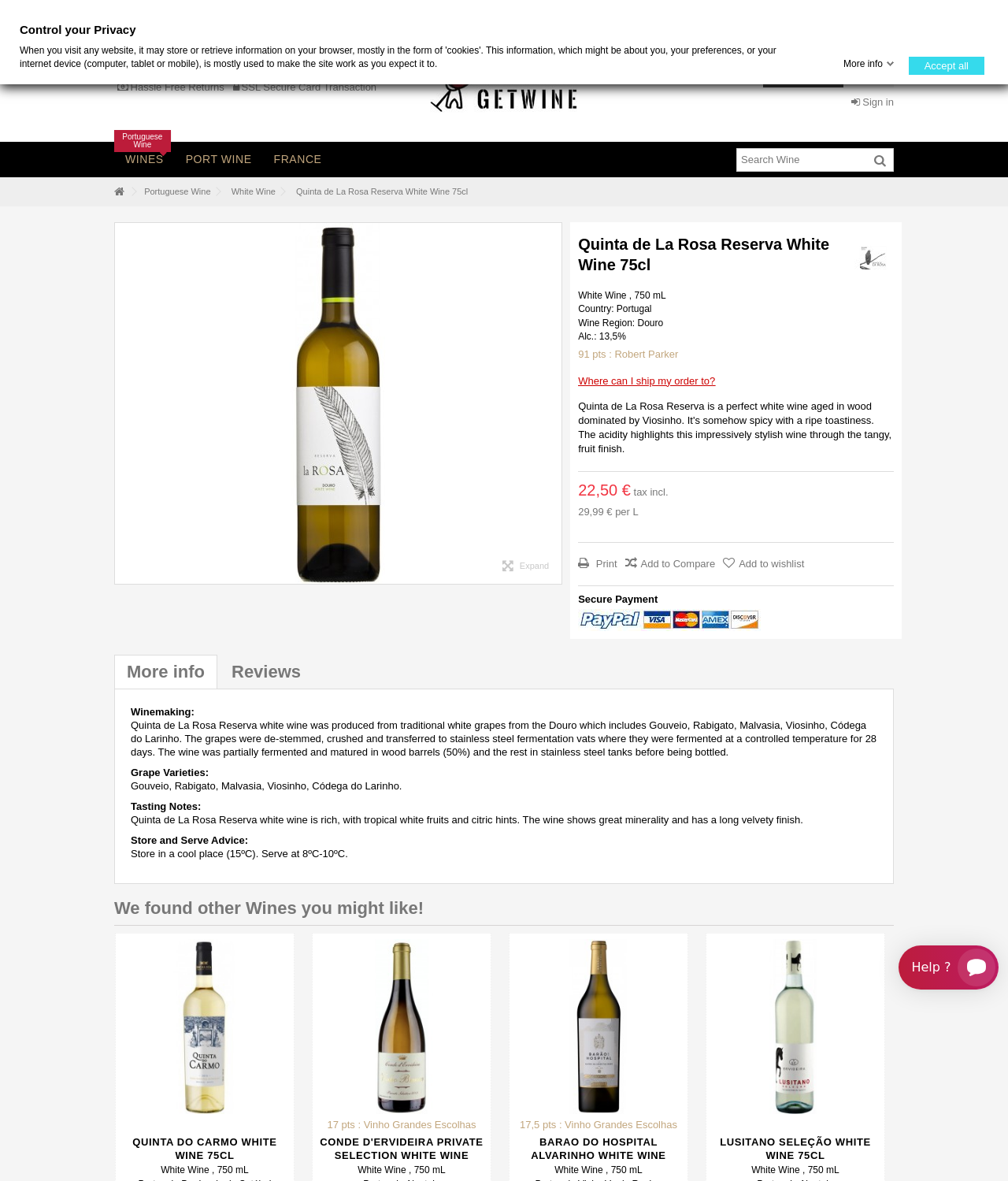What is the price of the wine?
Can you offer a detailed and complete answer to this question?

The price of the wine can be found in the text '22,50 €' which is located below the wine name and description.